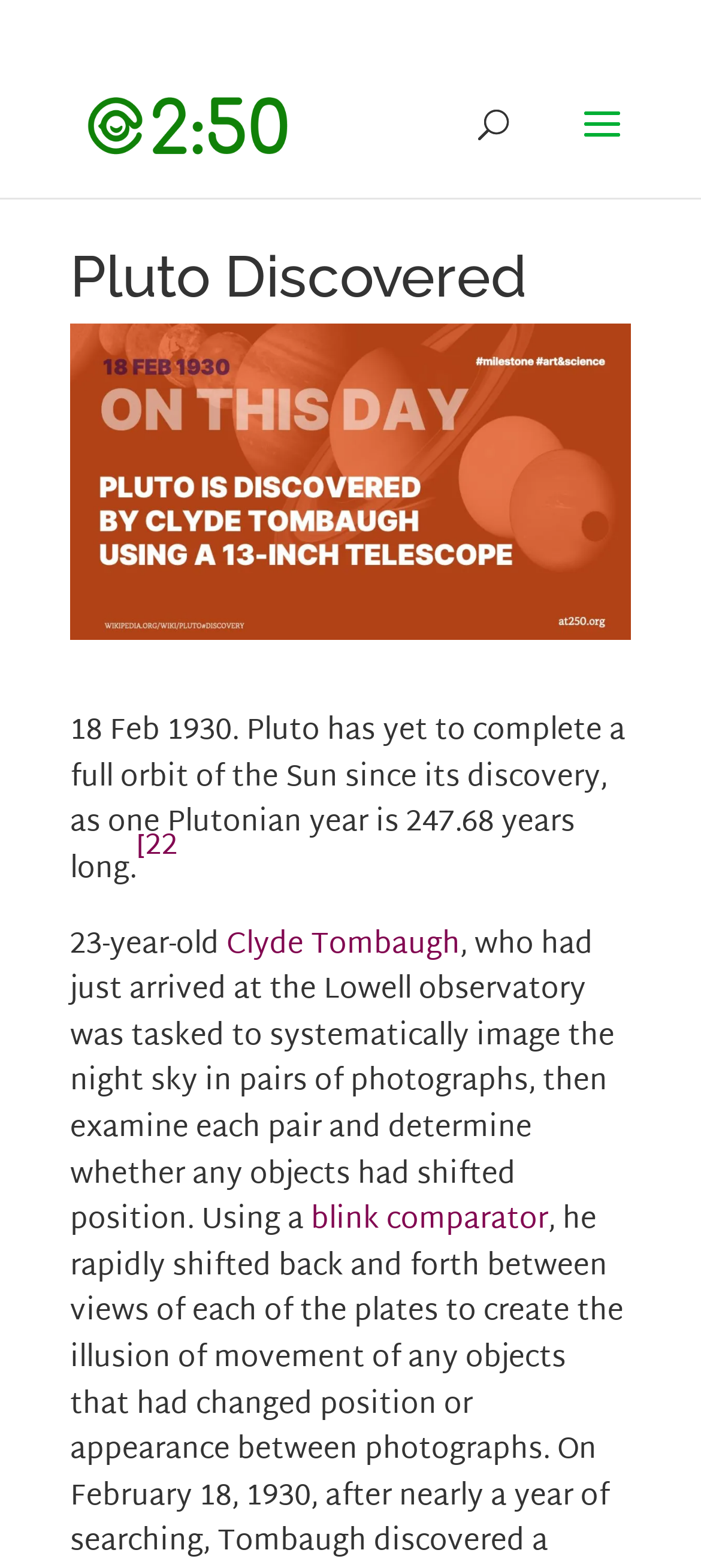Summarize the webpage with intricate details.

The webpage is about the discovery of Pluto, with a focus on the event that occurred on February 18, 1930. At the top-left corner, there is a link with a timestamp '@2:50' accompanied by a small image. Below this, there is a search bar with a label 'Search for:' in the middle of the page.

The main content of the page is divided into sections, with a heading 'Pluto Discovered' at the top. Below the heading, there is a paragraph of text that describes the discovery of Pluto, mentioning that it has yet to complete a full orbit of the Sun since its discovery. The text also provides additional information about Pluto's orbit and its discoverer, Clyde Tombaugh.

The paragraph is interrupted by a superscript with a link to a reference '[22'. The text then continues, describing Clyde Tombaugh as a 23-year-old who had just arrived at the Lowell observatory. The text also explains the method Tombaugh used to discover Pluto, involving the use of a 'blink comparator' to examine pairs of photographs of the night sky.

There are a total of 5 links on the page, including the timestamp '@2:50' at the top, the reference '[22', the name 'Clyde Tombaugh', and the term 'blink comparator'. The page also features one image, which is located at the top-left corner next to the timestamp '@2:50'.